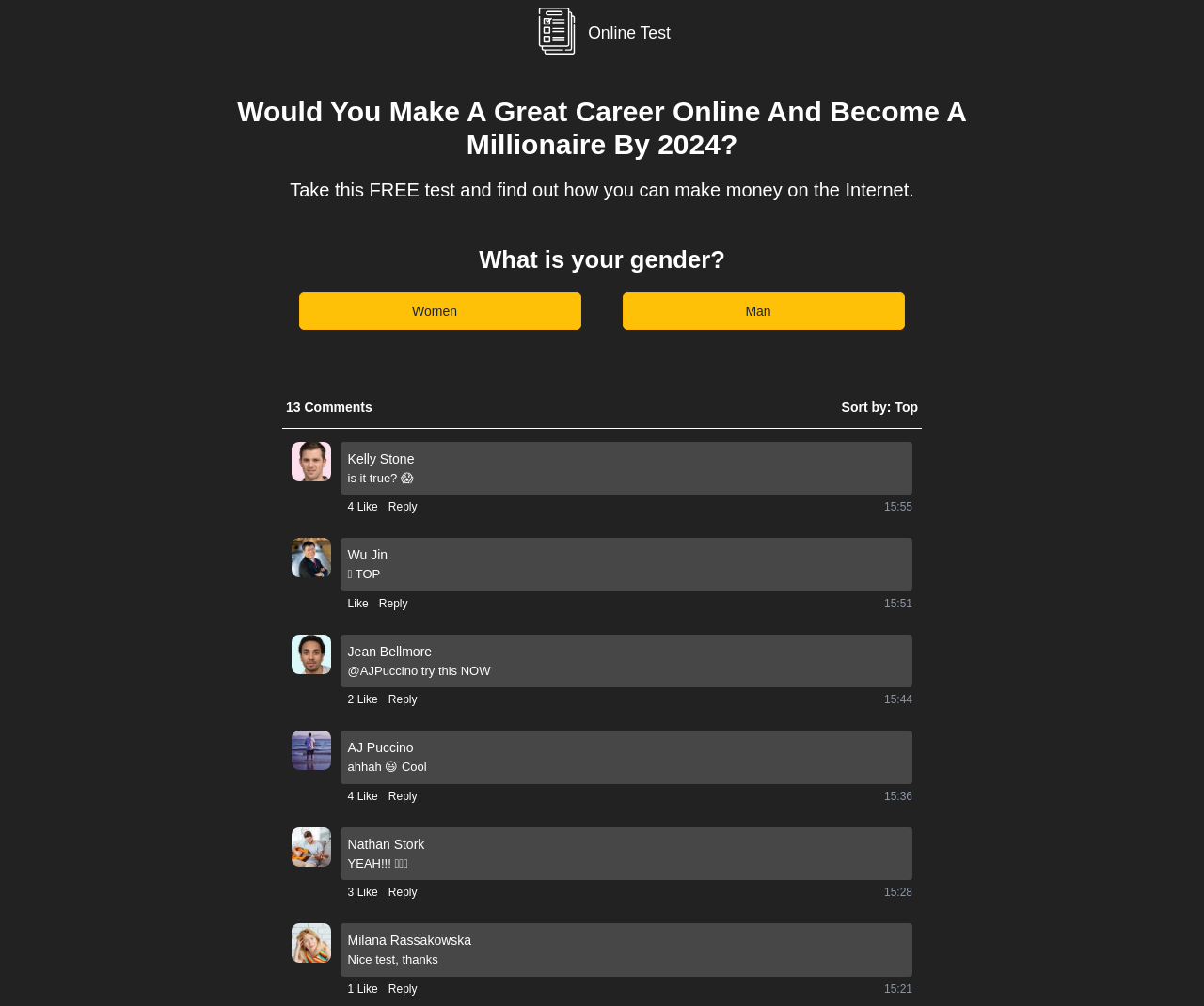Can you specify the bounding box coordinates for the region that should be clicked to fulfill this instruction: "Click the 'Reply' button".

[0.323, 0.496, 0.346, 0.512]